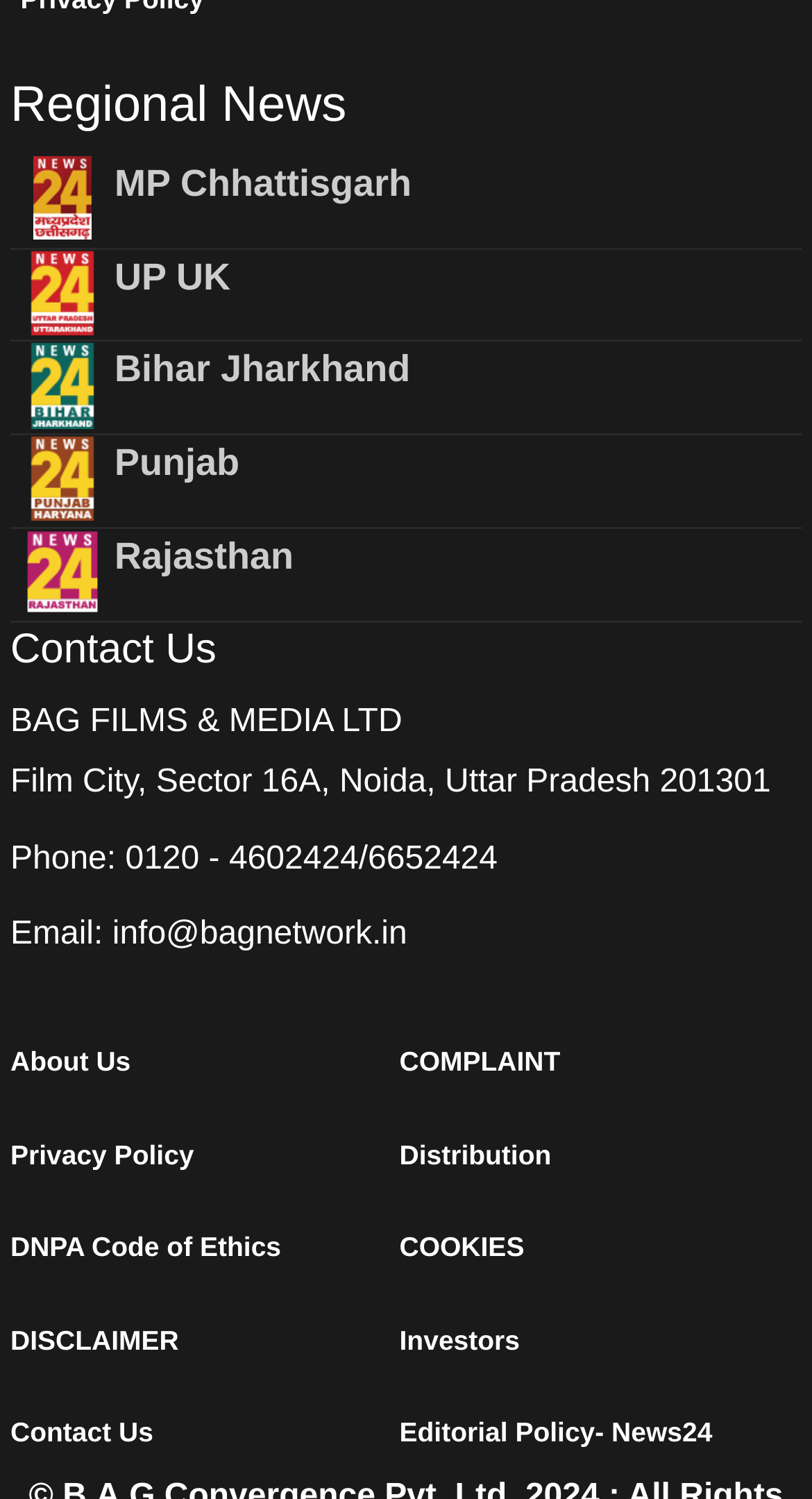Determine the bounding box coordinates of the area to click in order to meet this instruction: "search".

None